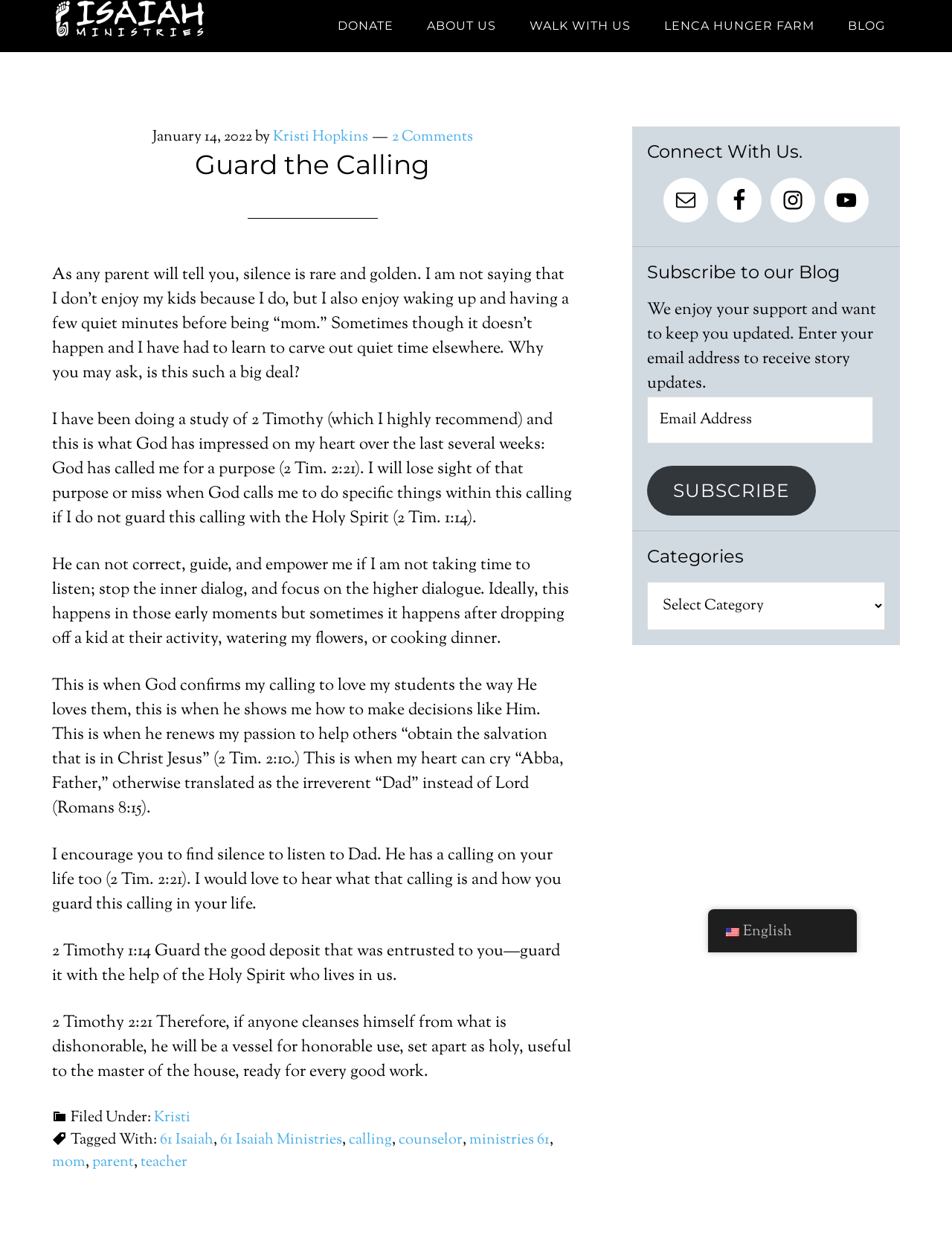Respond with a single word or phrase for the following question: 
What is the topic of the article?

Spiritual calling